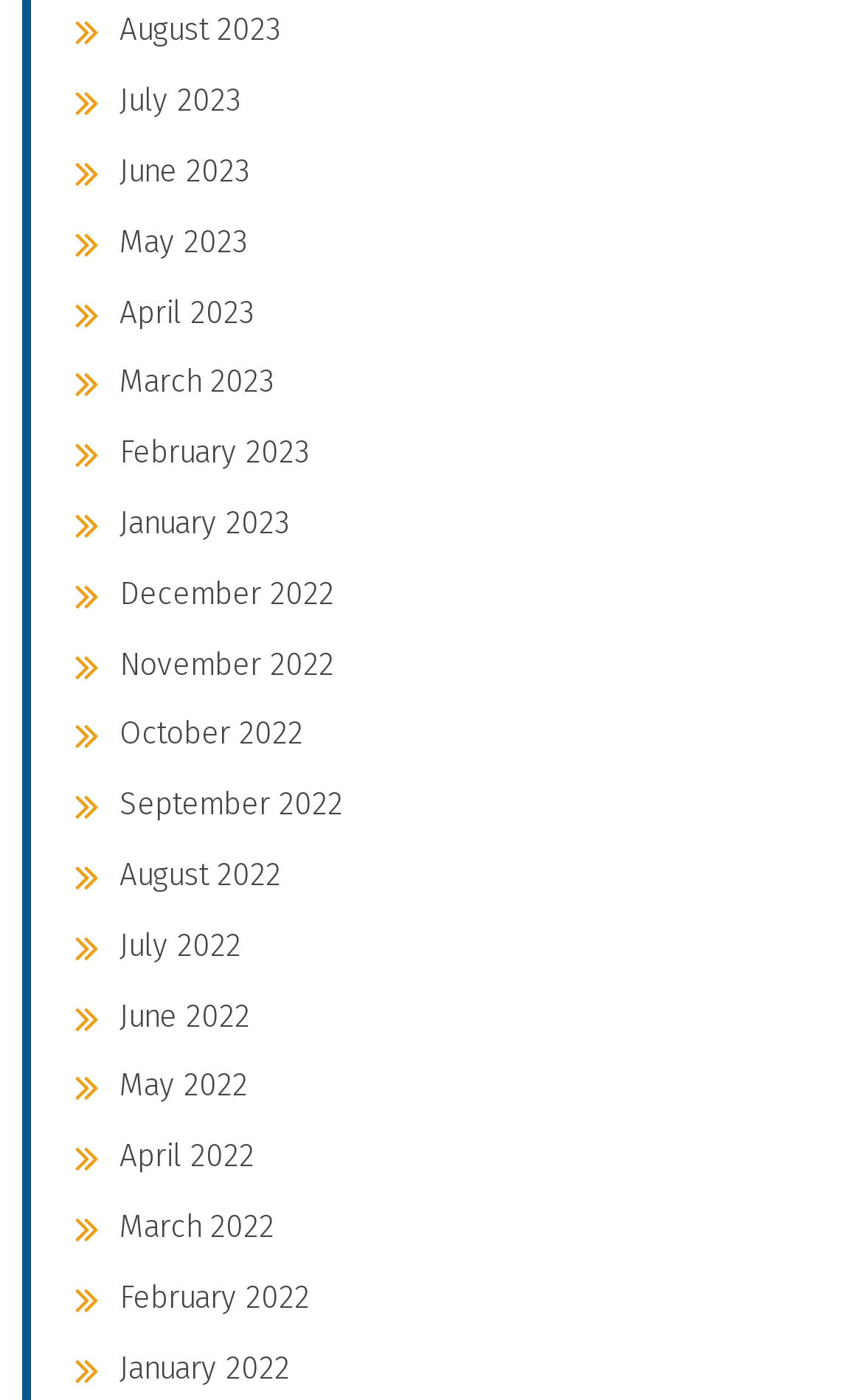Show the bounding box coordinates of the region that should be clicked to follow the instruction: "Get a ISPProtect license."

None